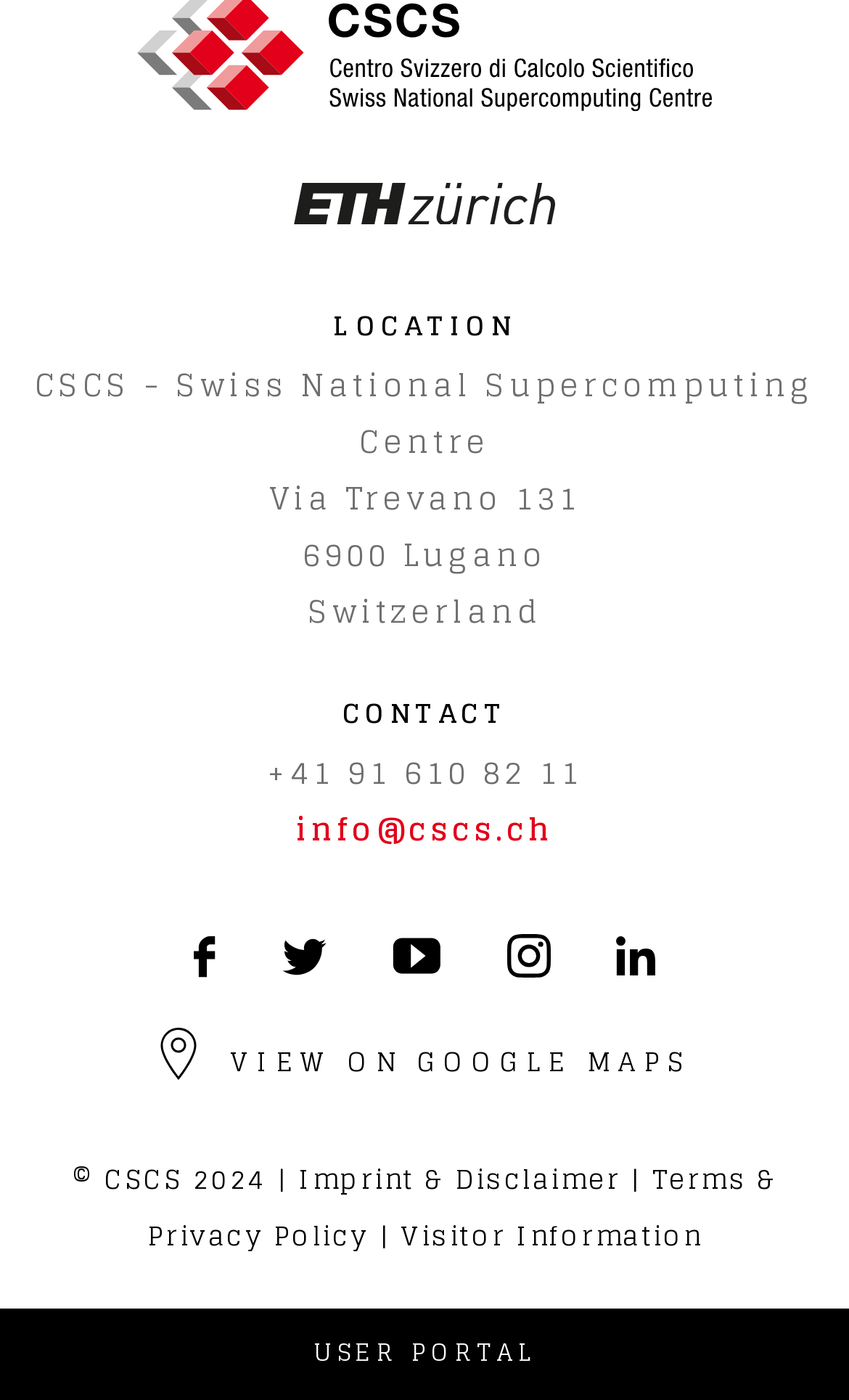Locate the bounding box coordinates of the UI element described by: "title="youtube"". The bounding box coordinates should consist of four float numbers between 0 and 1, i.e., [left, top, right, bottom].

[0.462, 0.669, 0.521, 0.708]